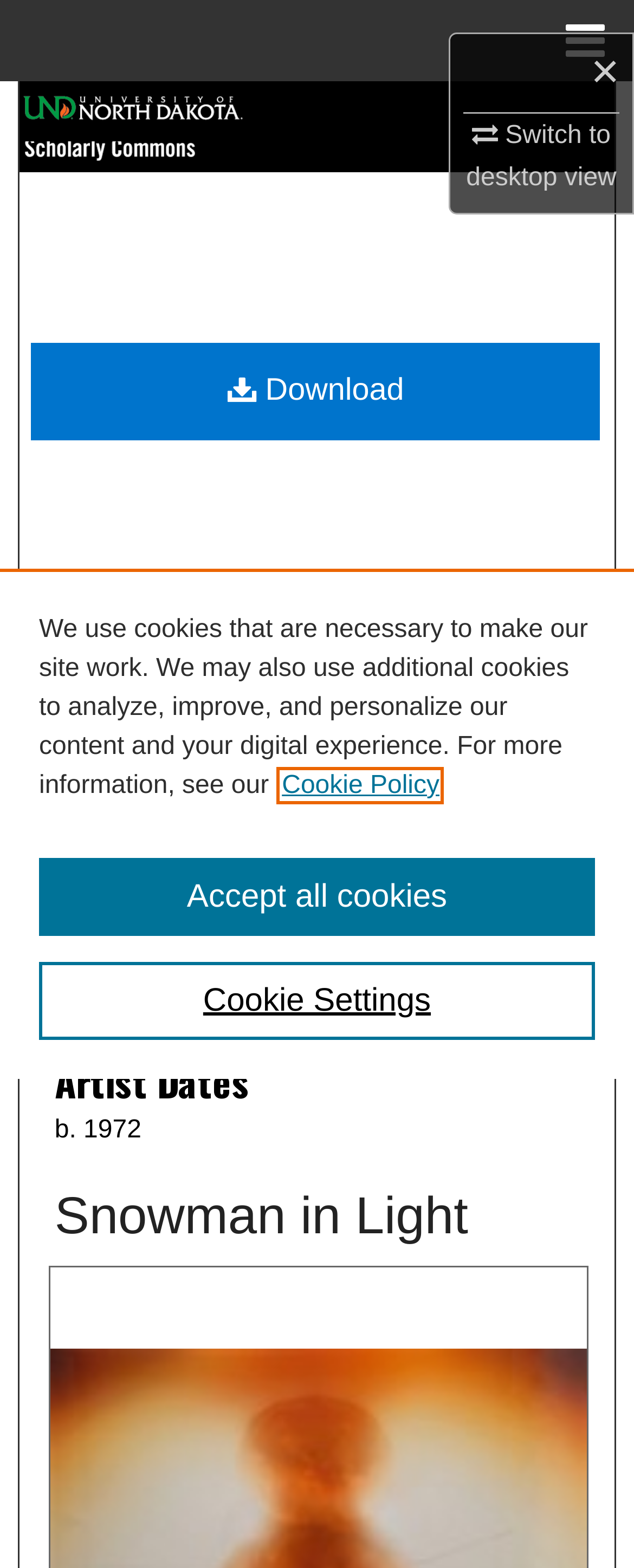Please specify the bounding box coordinates for the clickable region that will help you carry out the instruction: "View artist information".

[0.086, 0.483, 0.325, 0.51]